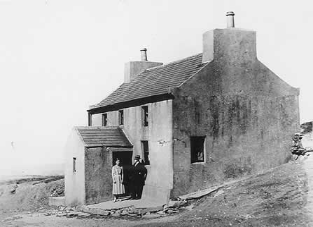Who is the paranormal researcher associated with the farmhouse?
Using the image, provide a concise answer in one word or a short phrase.

Harry Price